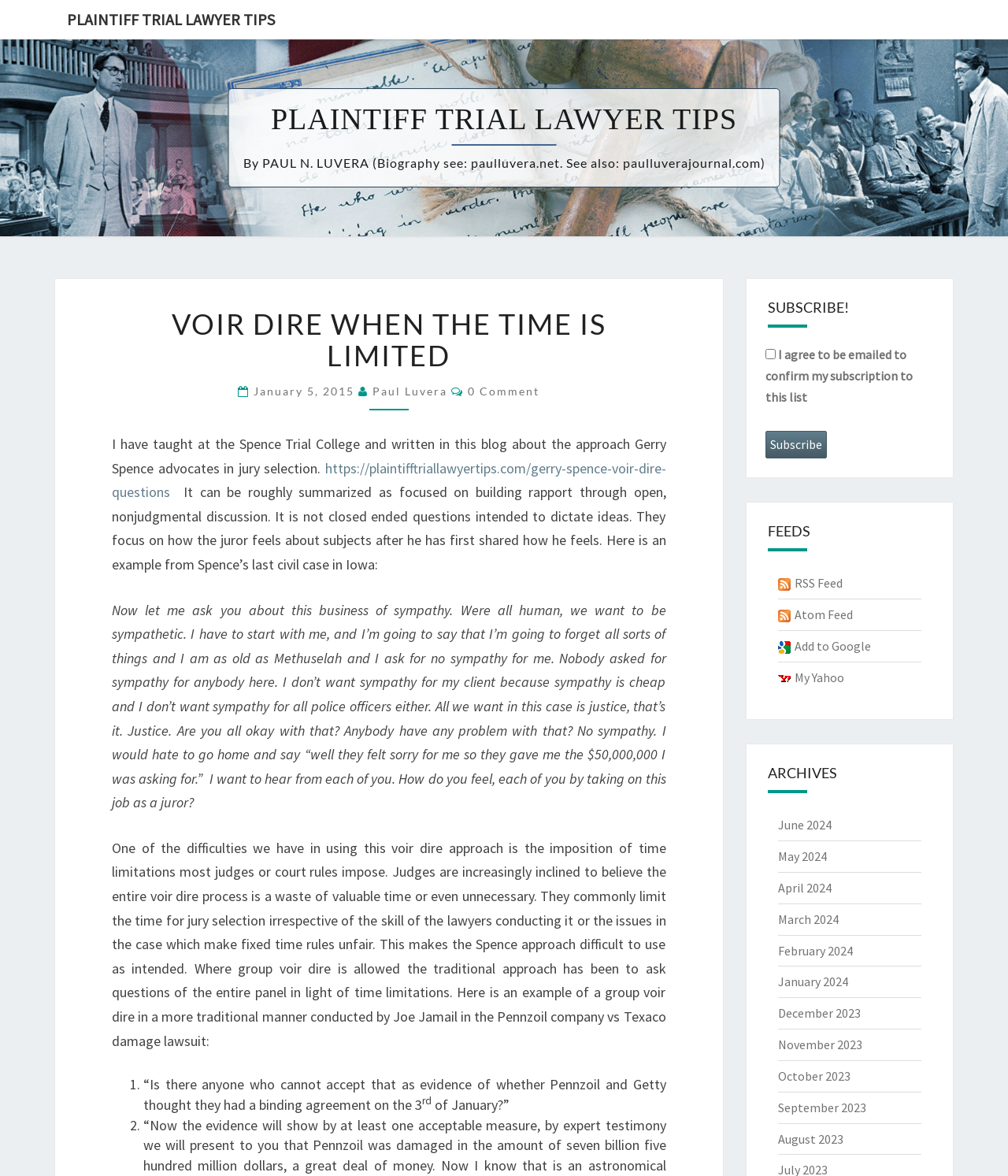Please identify the bounding box coordinates of where to click in order to follow the instruction: "Click the RSS Feed link".

[0.771, 0.489, 0.788, 0.502]